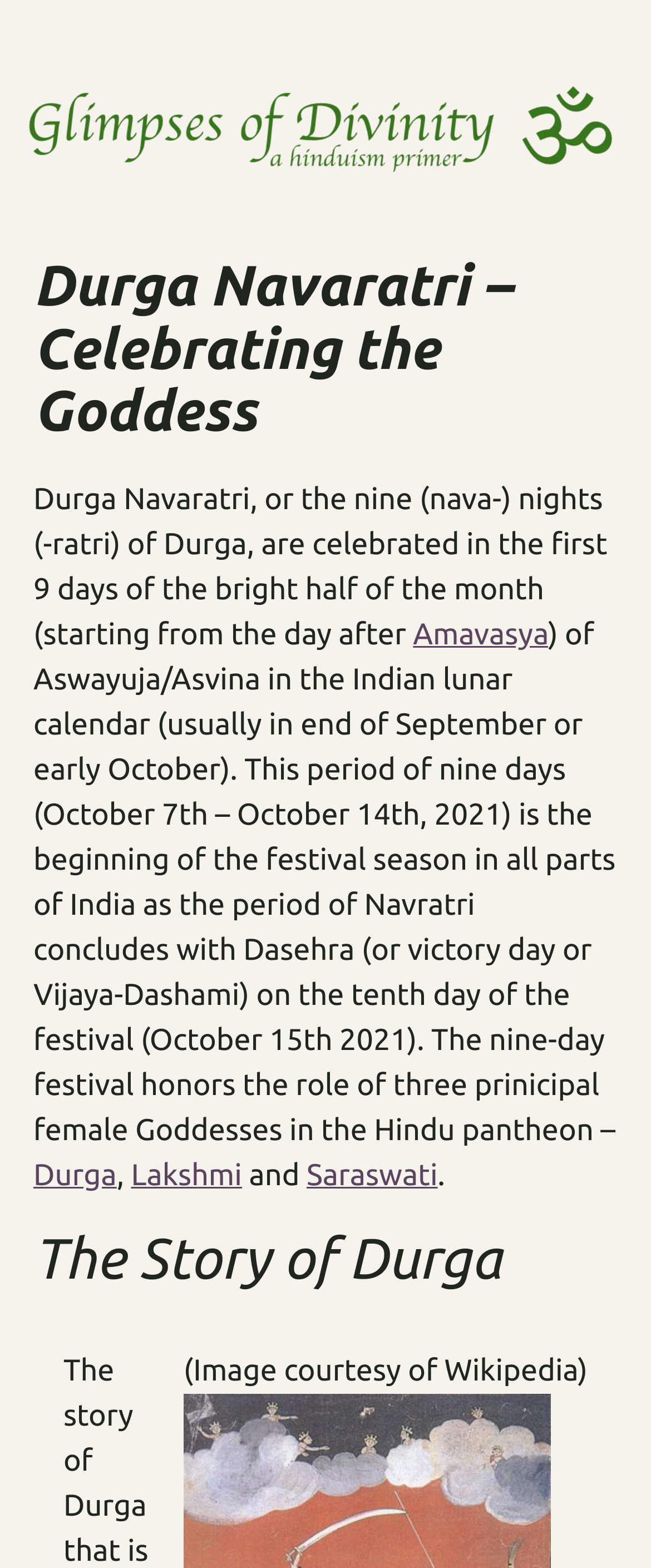When is Durga Navaratri usually celebrated?
Use the information from the image to give a detailed answer to the question.

According to the webpage, Durga Navaratri is usually celebrated in the end of September or early October, as it falls in the first 9 days of the bright half of the month Aswayuja/Asvina in the Indian lunar calendar.